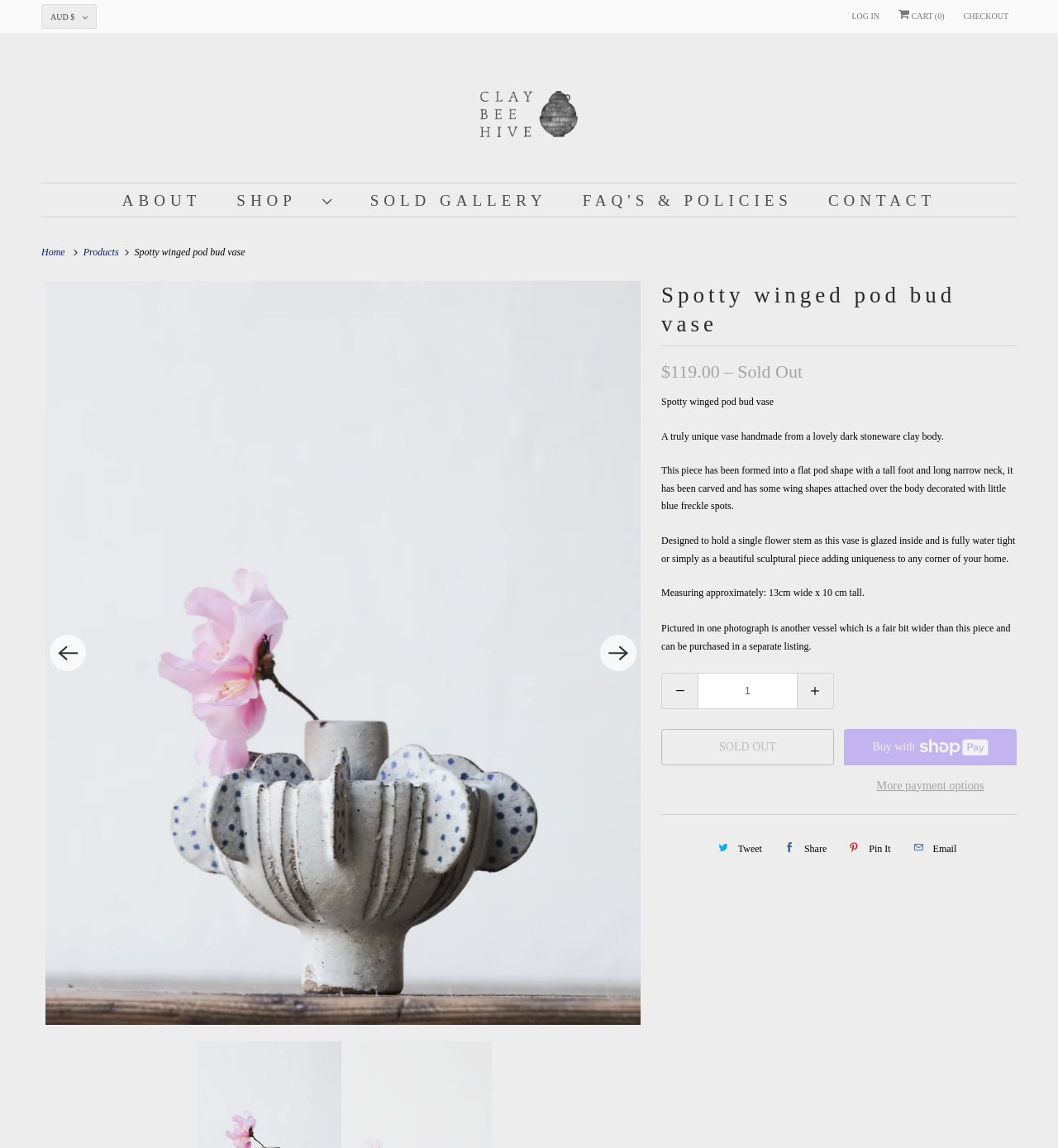Pinpoint the bounding box coordinates of the clickable element needed to complete the instruction: "Click the 'Contact' link". The coordinates should be provided as four float numbers between 0 and 1: [left, top, right, bottom].

None